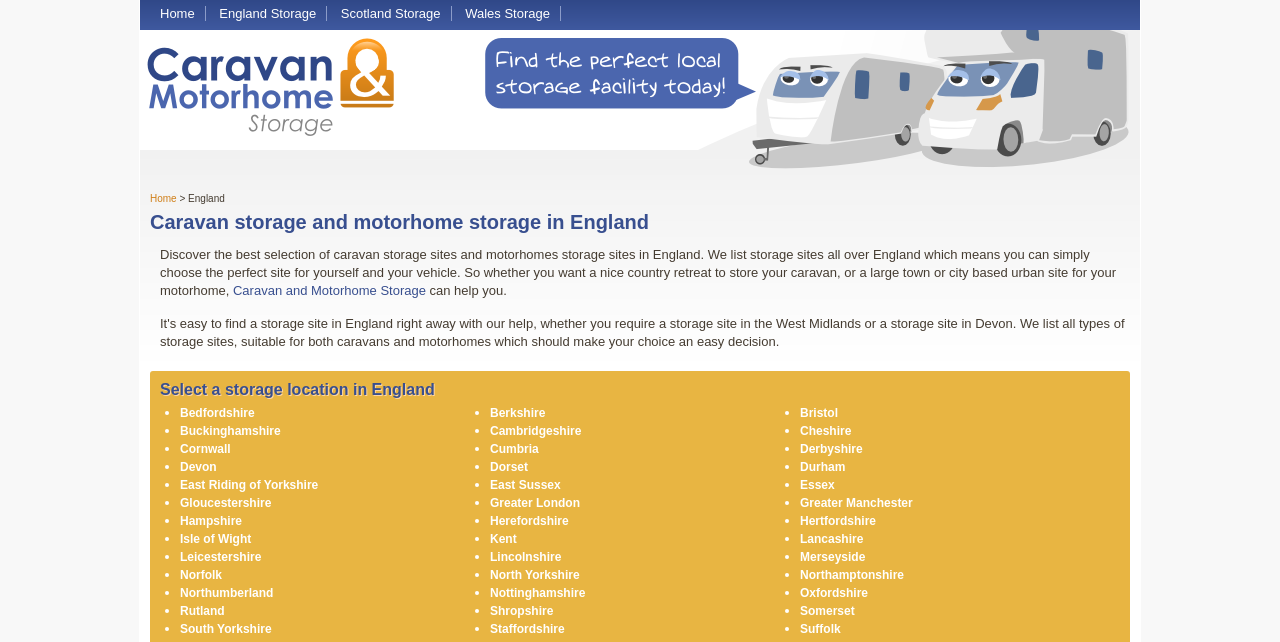Please study the image and answer the question comprehensively:
What is the purpose of this webpage?

The purpose of this webpage is to help users find storage sites for their caravans or motorhomes in England, as evidenced by the text 'We list storage sites all over England which means you can simply choose the perfect site for yourself and your vehicle'.